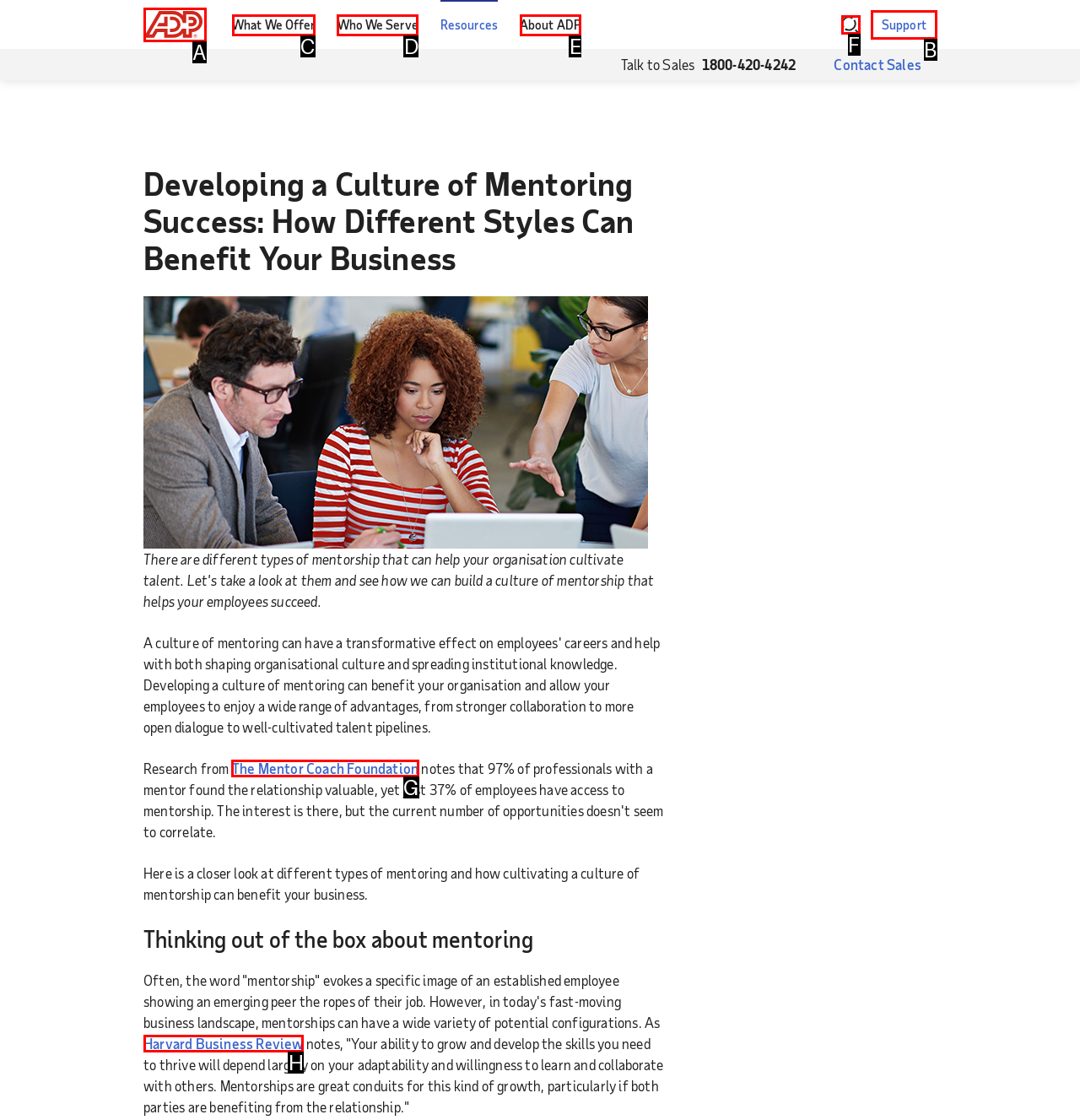Find the HTML element that suits the description: parent_node: What We Offer
Indicate your answer with the letter of the matching option from the choices provided.

A